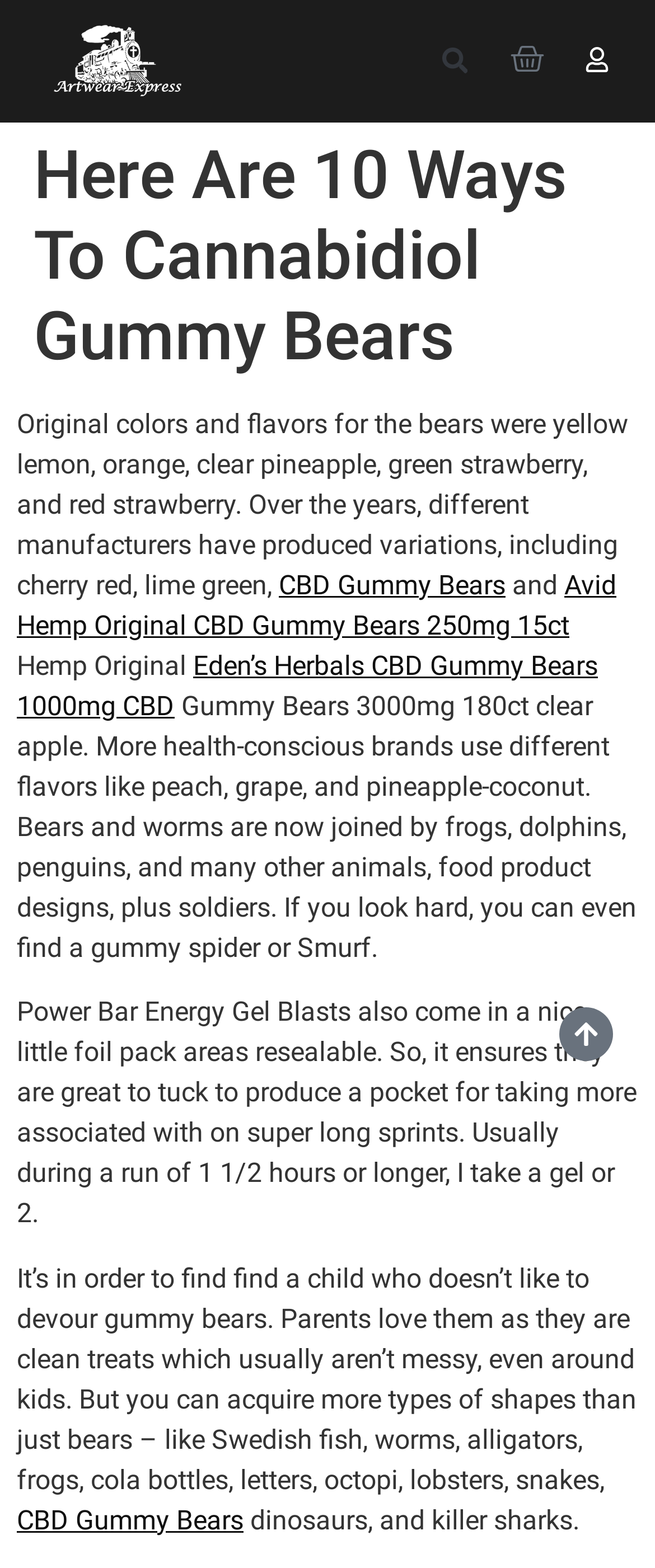Provide a brief response to the question below using a single word or phrase: 
What is the text of the first static text element?

Original colors and flavors for the bears were yellow lemon, orange, clear pineapple, green strawberry, and red strawberry.